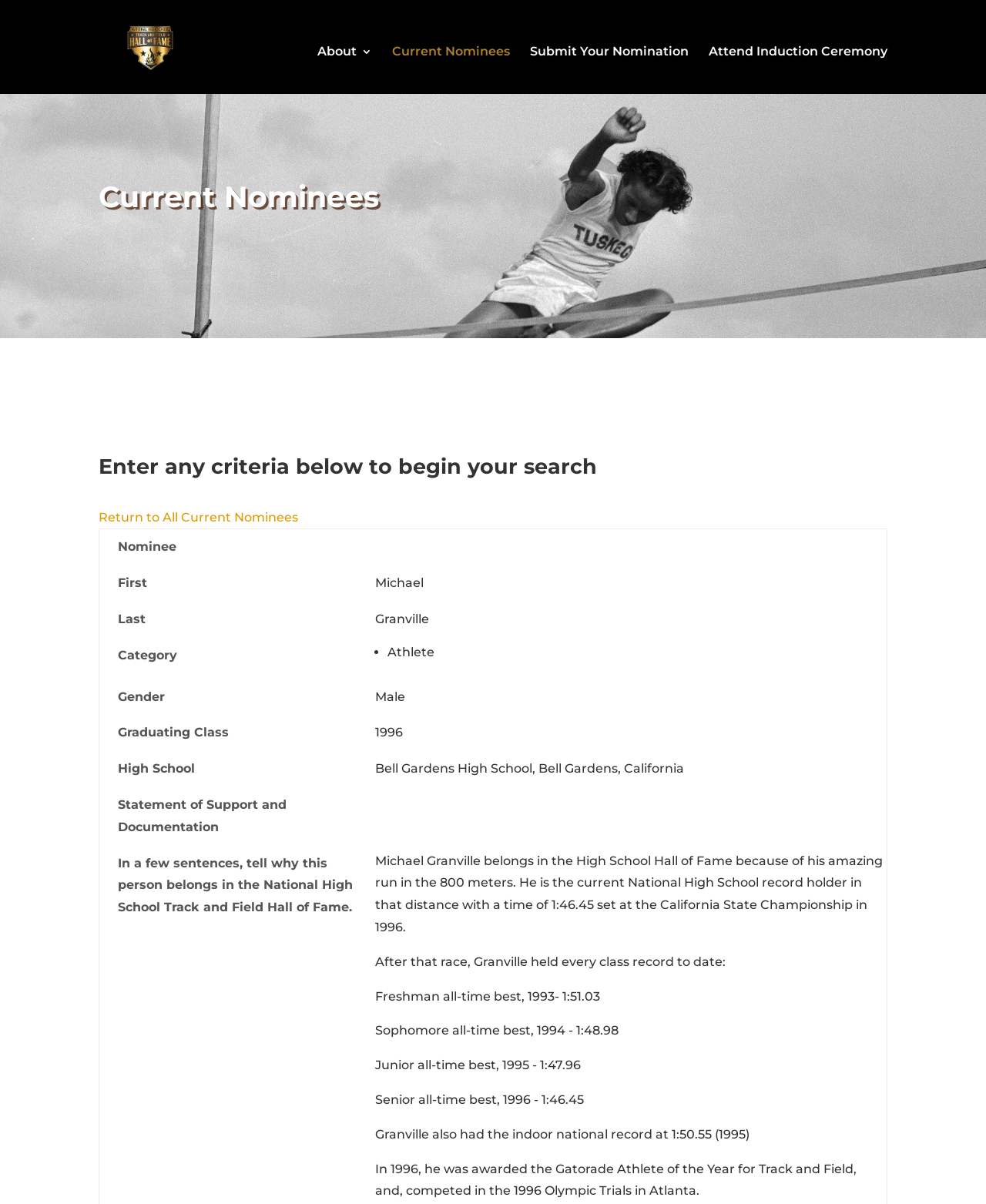Can you search for nominees by criteria?
Can you give a detailed and elaborate answer to the question?

The answer can be inferred from the presence of a search bar with the label 'Enter any criteria below to begin your search', which suggests that users can search for nominees by certain criteria.